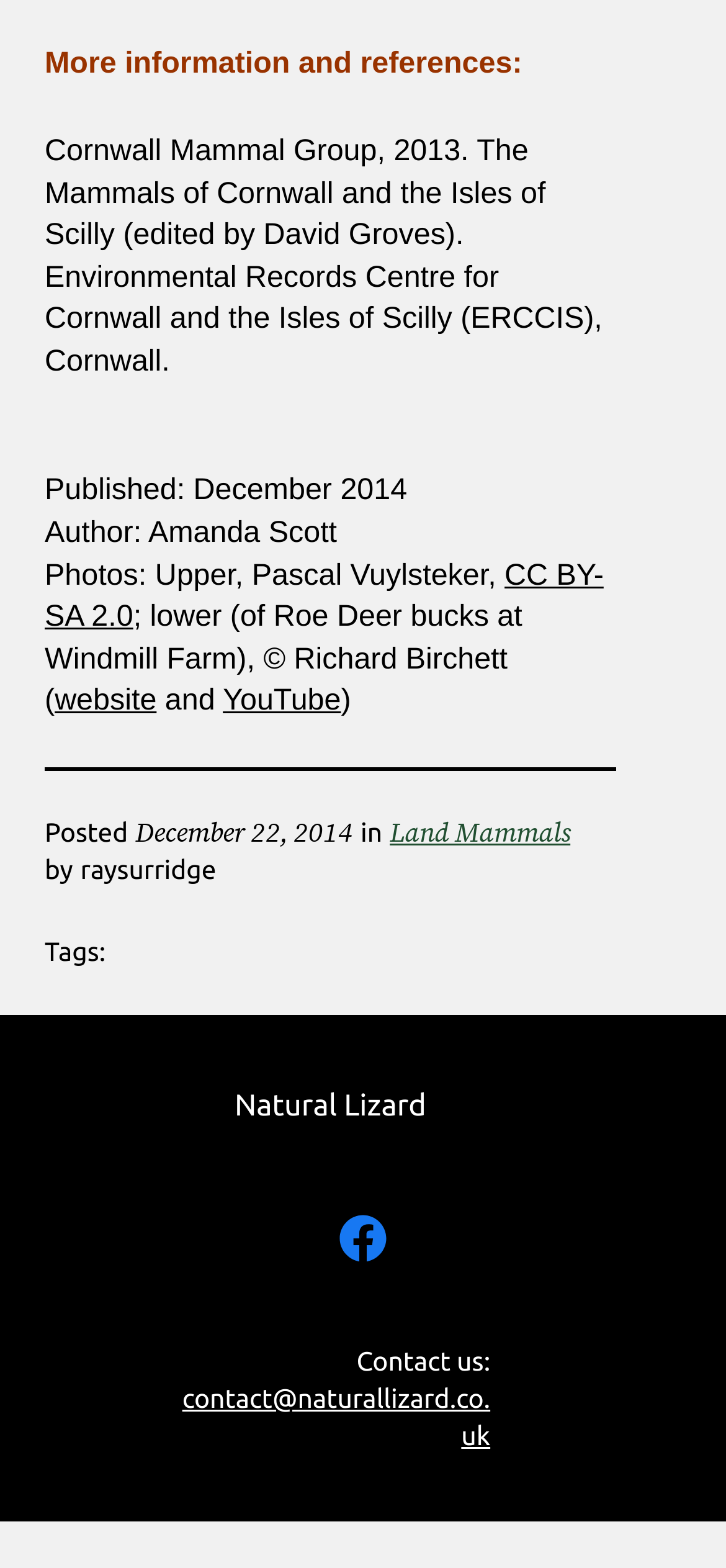Find the bounding box coordinates for the area that must be clicked to perform this action: "Submit a comment".

None